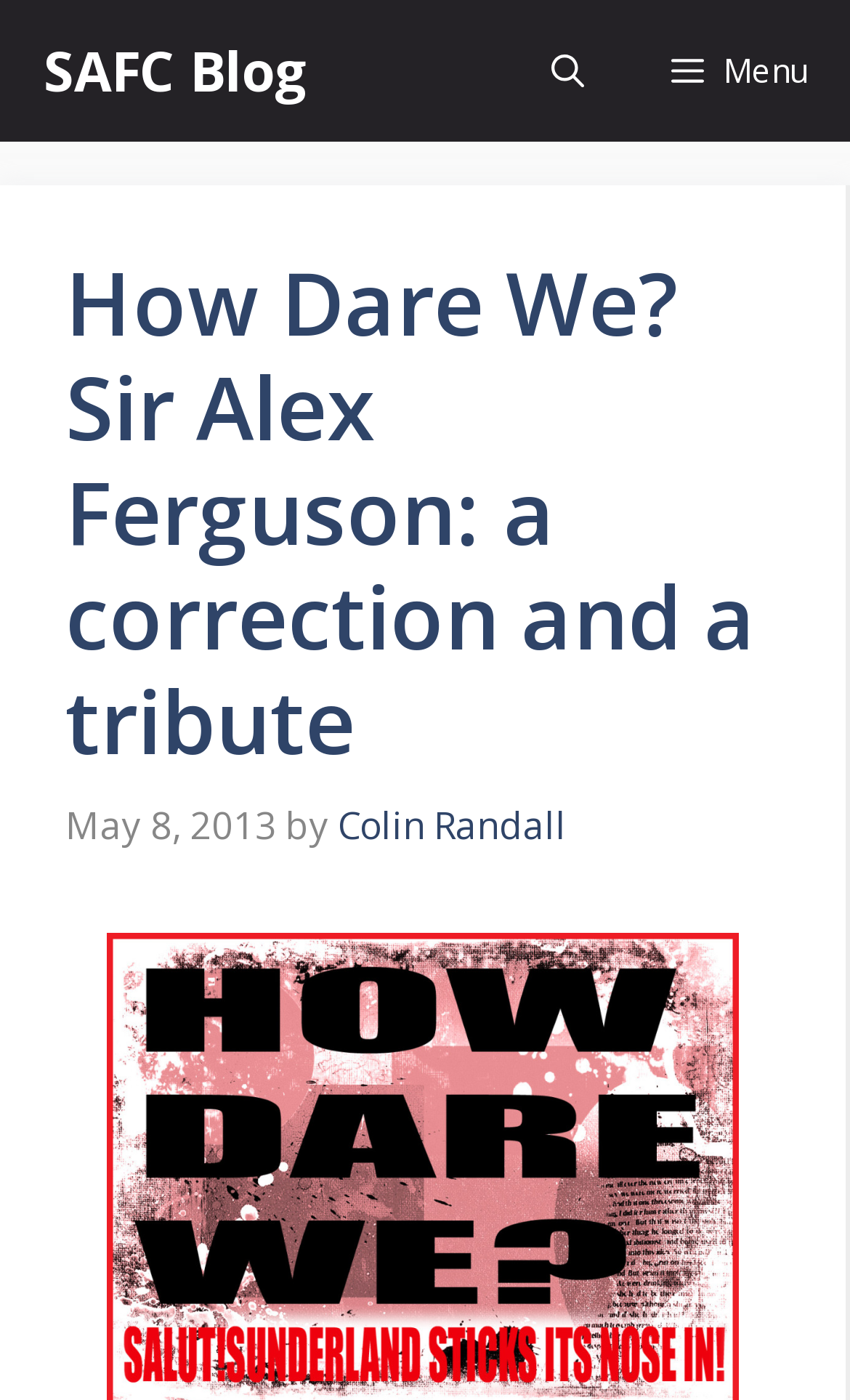What is the purpose of the button at the top right corner?
Using the image as a reference, answer with just one word or a short phrase.

To open the menu